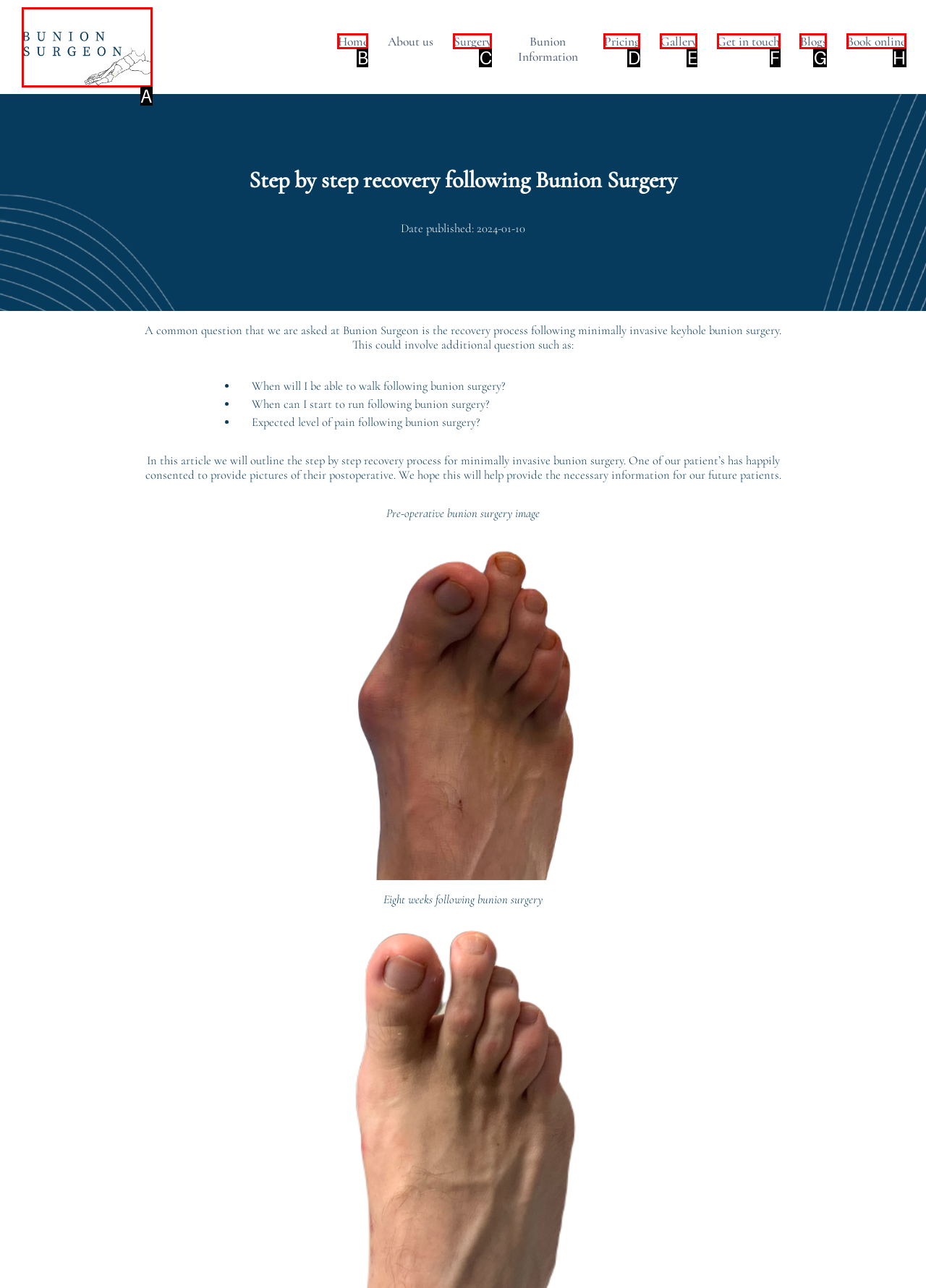From the given options, find the HTML element that fits the description: Book online. Reply with the letter of the chosen element.

H